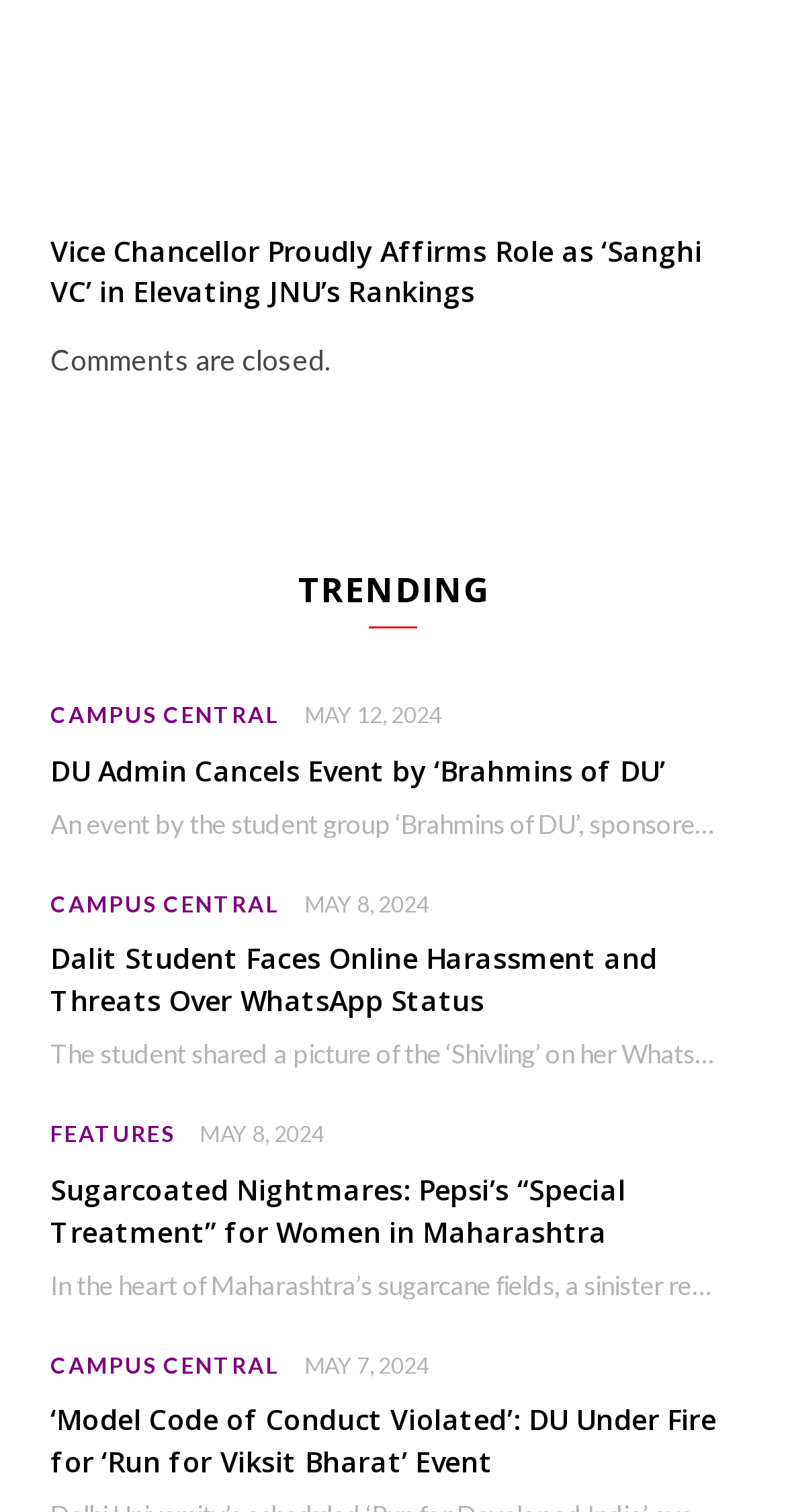Based on the element description, predict the bounding box coordinates (top-left x, top-left y, bottom-right x, bottom-right y) for the UI element in the screenshot: Features

[0.064, 0.741, 0.223, 0.758]